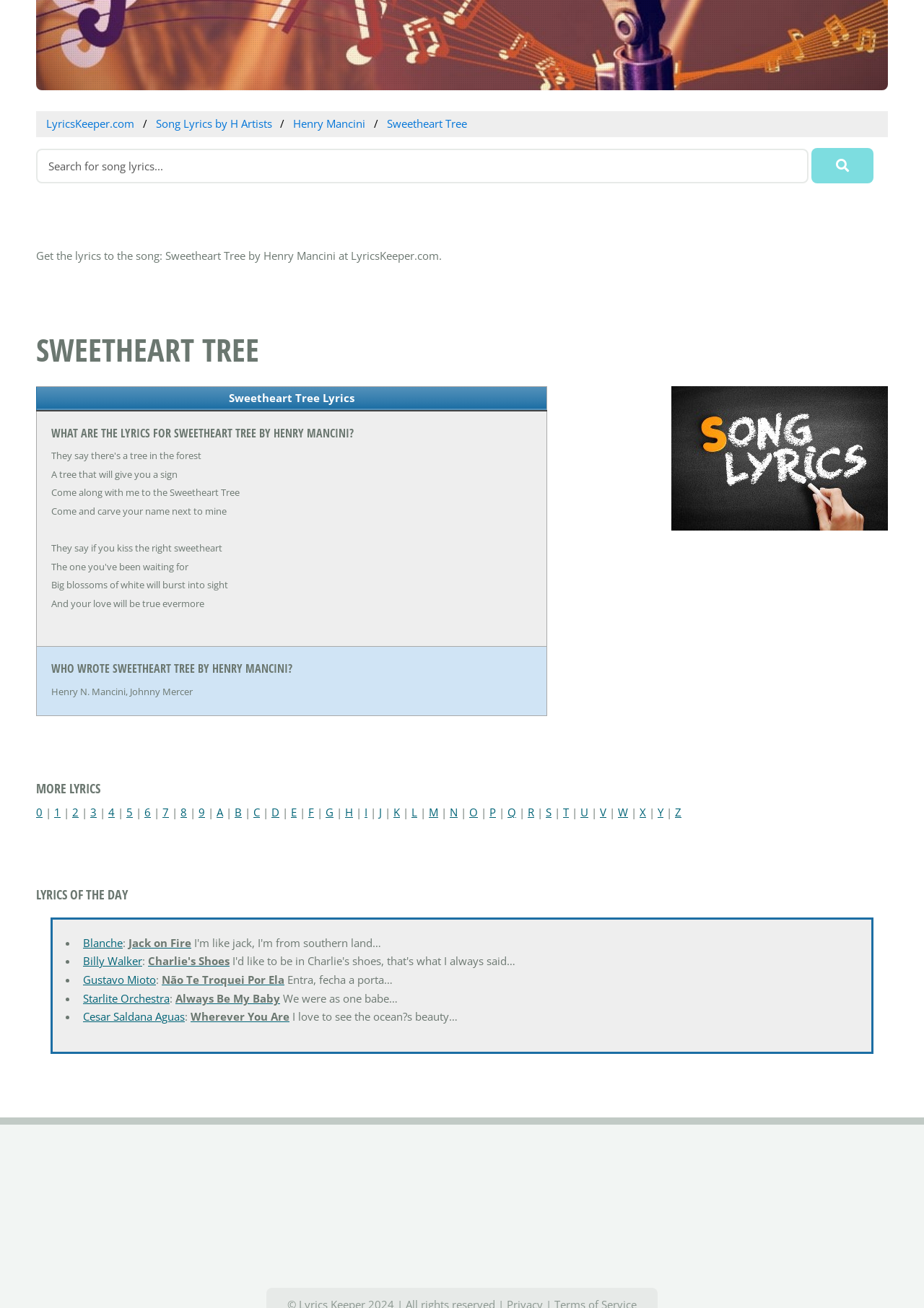Locate the UI element described as follows: "Always Be My Baby". Return the bounding box coordinates as four float numbers between 0 and 1 in the order [left, top, right, bottom].

[0.19, 0.758, 0.303, 0.769]